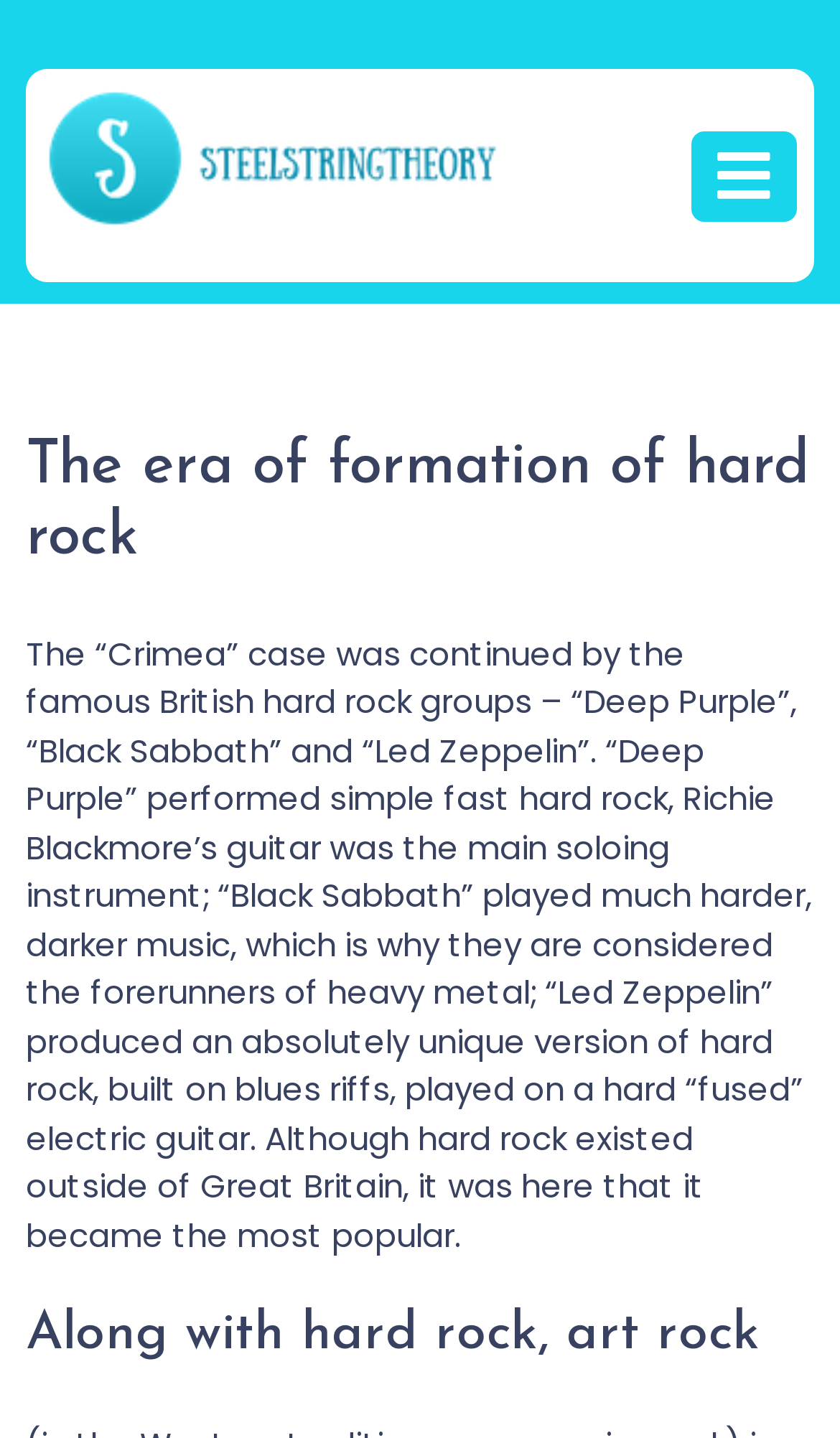Determine the bounding box for the HTML element described here: "Open Menu". The coordinates should be given as [left, top, right, bottom] with each number being a float between 0 and 1.

[0.823, 0.091, 0.949, 0.154]